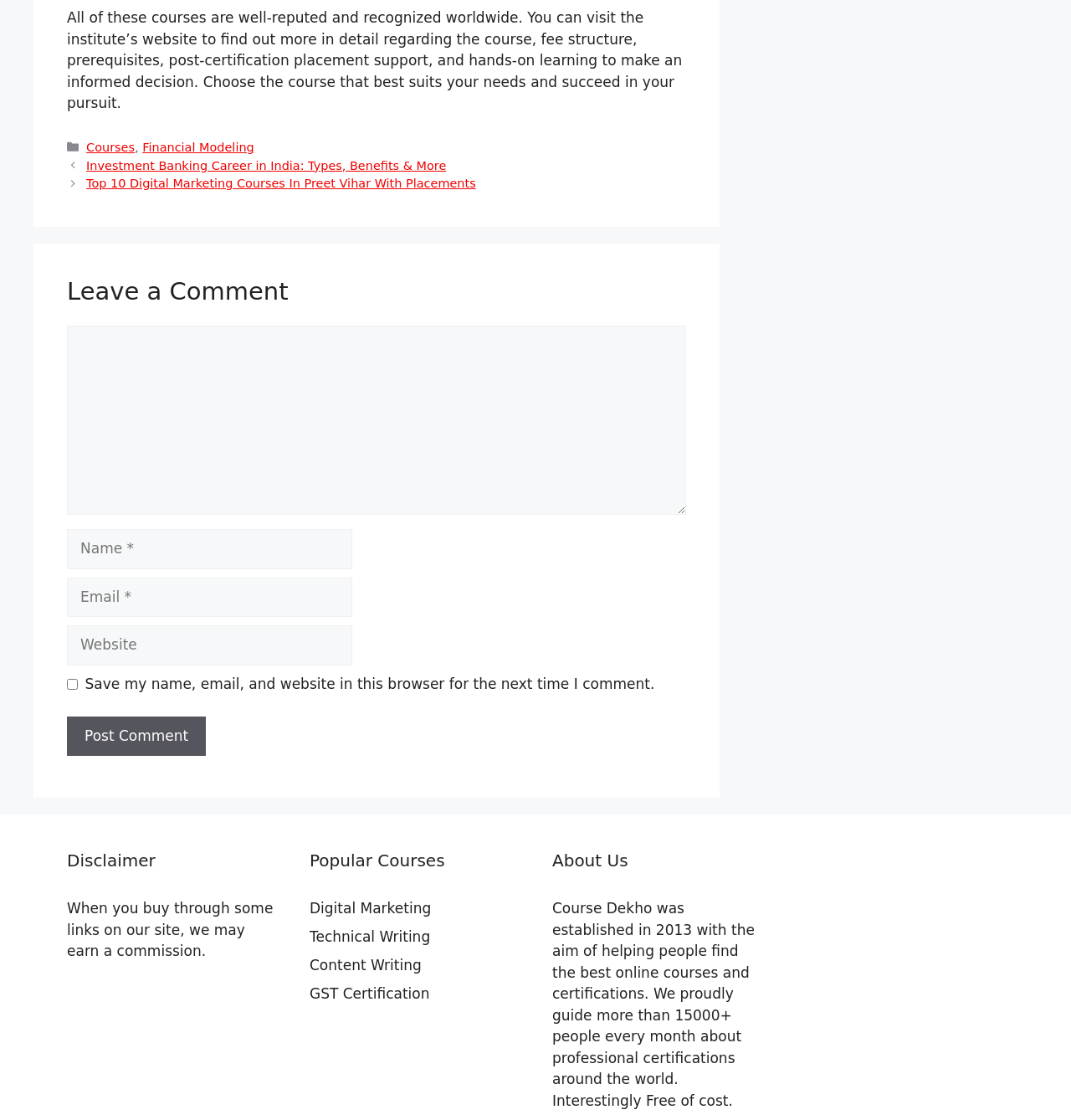Could you indicate the bounding box coordinates of the region to click in order to complete this instruction: "Click on the 'Financial Modeling' link".

[0.133, 0.125, 0.237, 0.137]